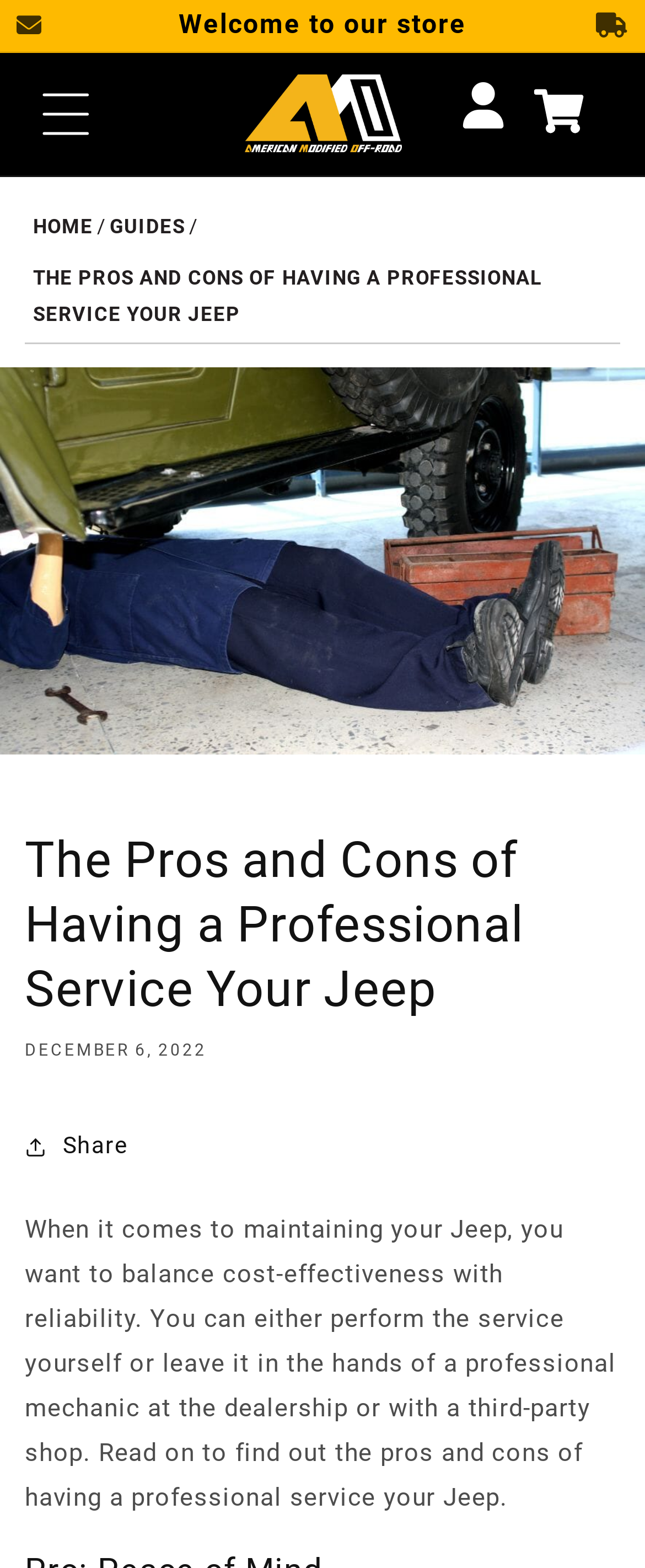Can you identify the bounding box coordinates of the clickable region needed to carry out this instruction: 'Open the 'Menu''? The coordinates should be four float numbers within the range of 0 to 1, stated as [left, top, right, bottom].

[0.046, 0.049, 0.159, 0.096]